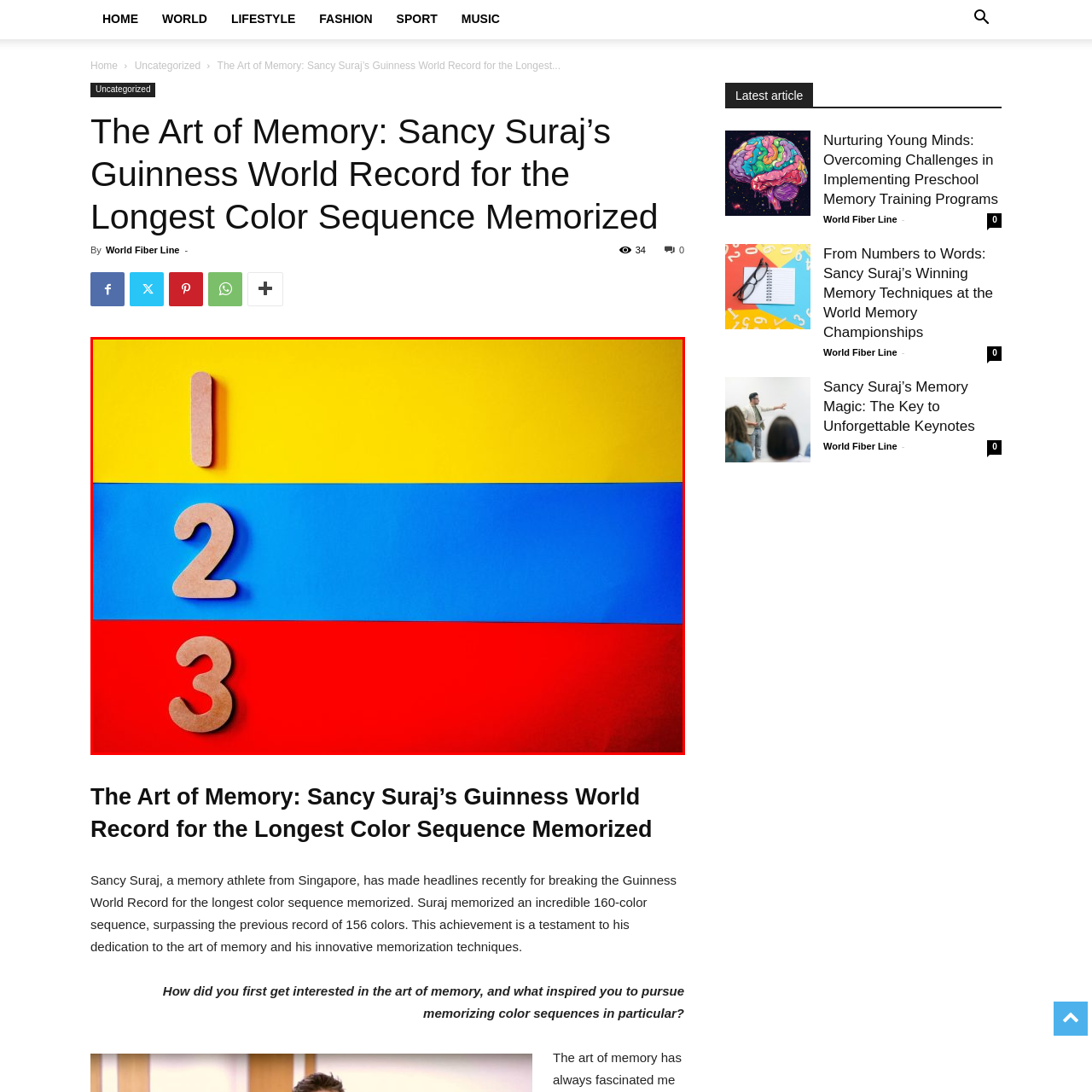Generate a meticulous caption for the image that is highlighted by the red boundary line.

The image features brightly colored, artistic number representations against a vibrant backdrop. The top section showcases a vivid yellow, underneath which is a striking blue band followed by a bold red lower portion. Large, wooden-like numbers—specifically '1', '2', and '3'—are centrally placed, creating a playful and engaging visual composition. This creative arrangement not only draws attention but also suggests a theme of counting or learning, possibly hinting at educational contexts or artistic endeavors. The harmonious blend of colors adds a cheerful and energetic atmosphere to the overall presentation.